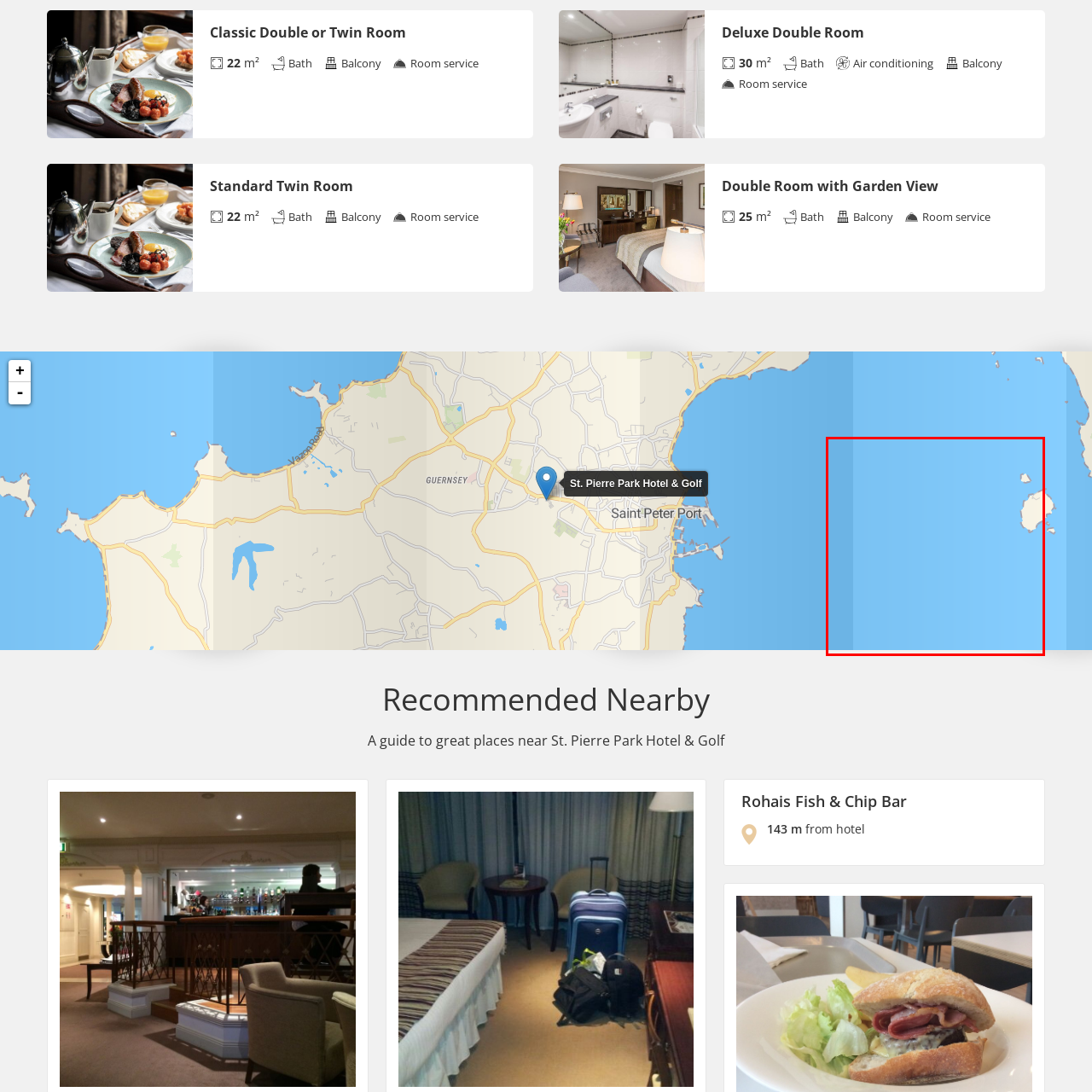Study the part of the image enclosed in the turquoise frame and answer the following question with detailed information derived from the image: 
What is the light-colored landmass visible in the image?

The light-colored landmass visible in the image is likely a nearby island or region, which is highlighted to provide context to the hotel's location and its proximity to other geographical features.